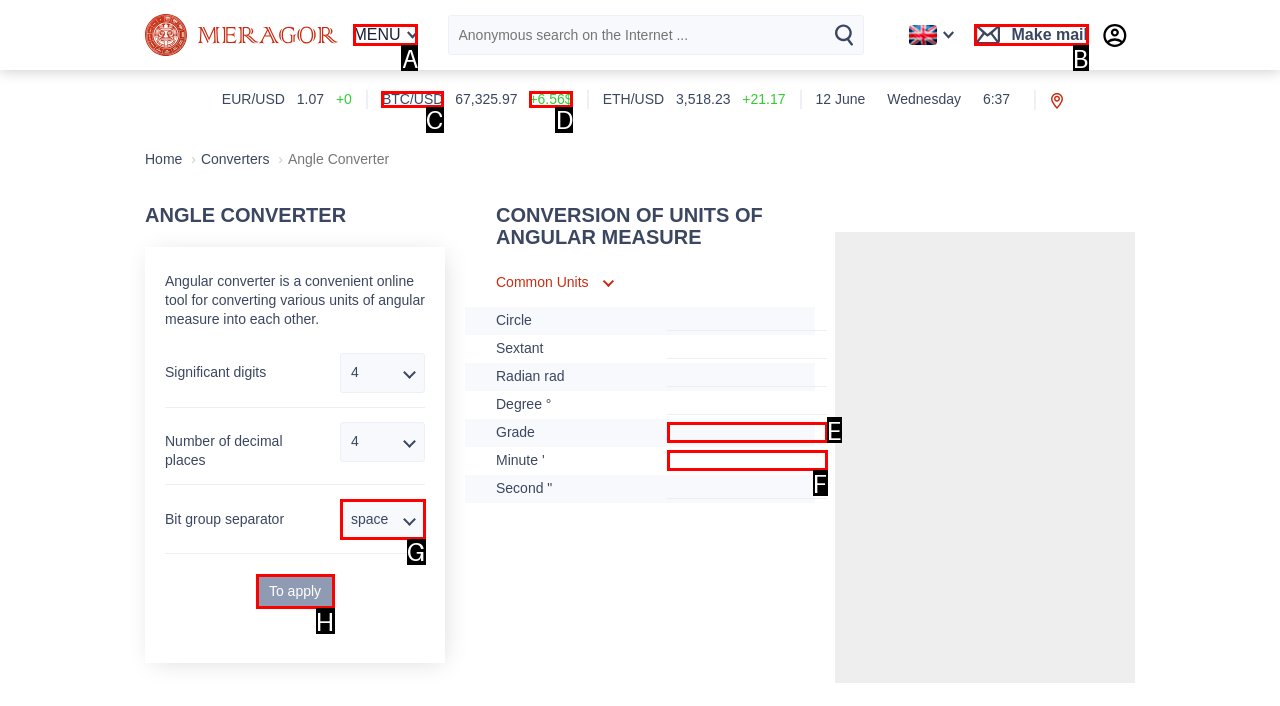Identify the letter of the UI element needed to carry out the task: Click the To apply button
Reply with the letter of the chosen option.

H